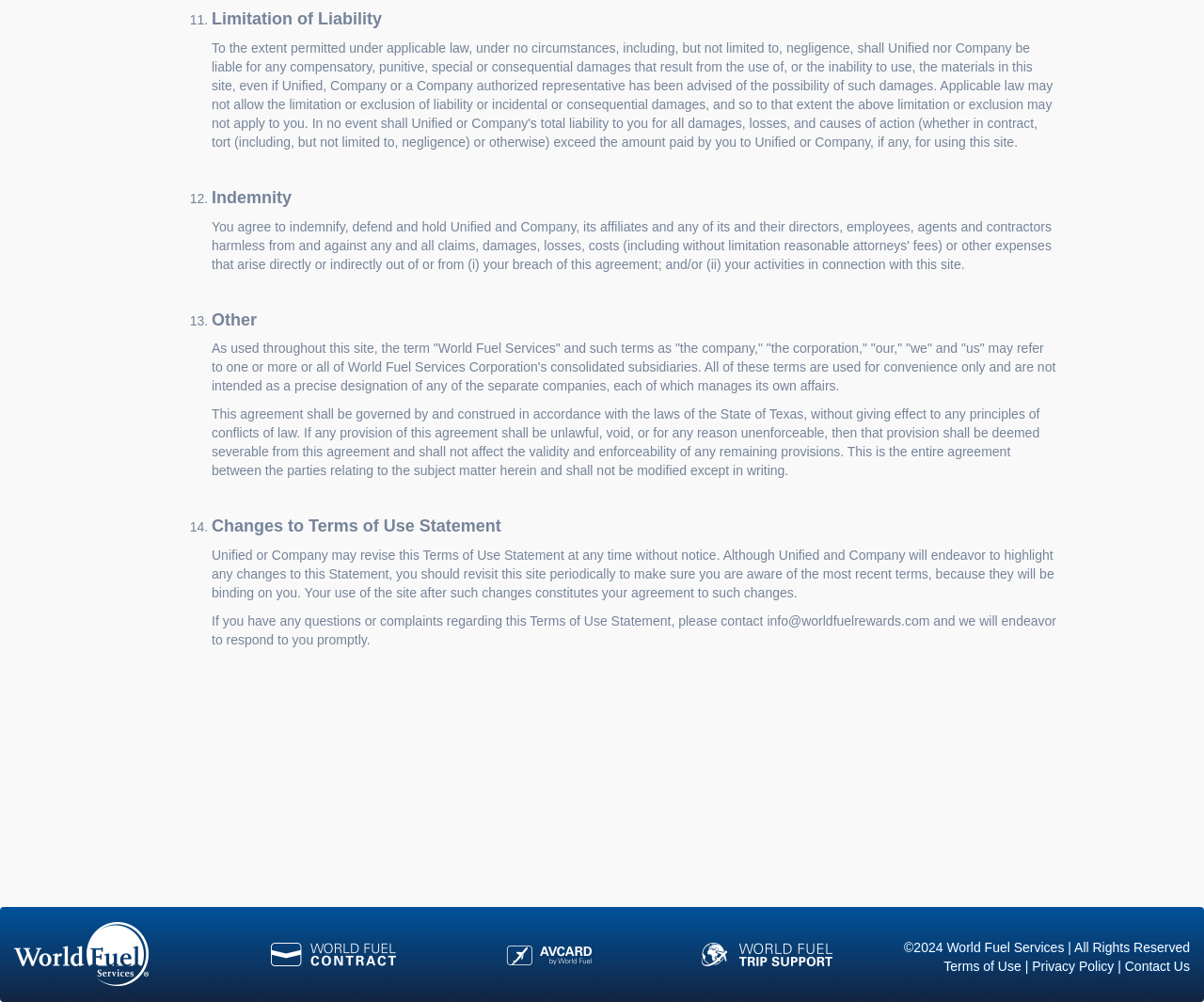Who should be contacted for questions or complaints?
Answer the question with as much detail as possible.

This answer can be obtained by reading the paragraph that starts with 'If you have any questions or complaints regarding this Terms of Use Statement, please contact...' It provides the email address to contact for questions or complaints.